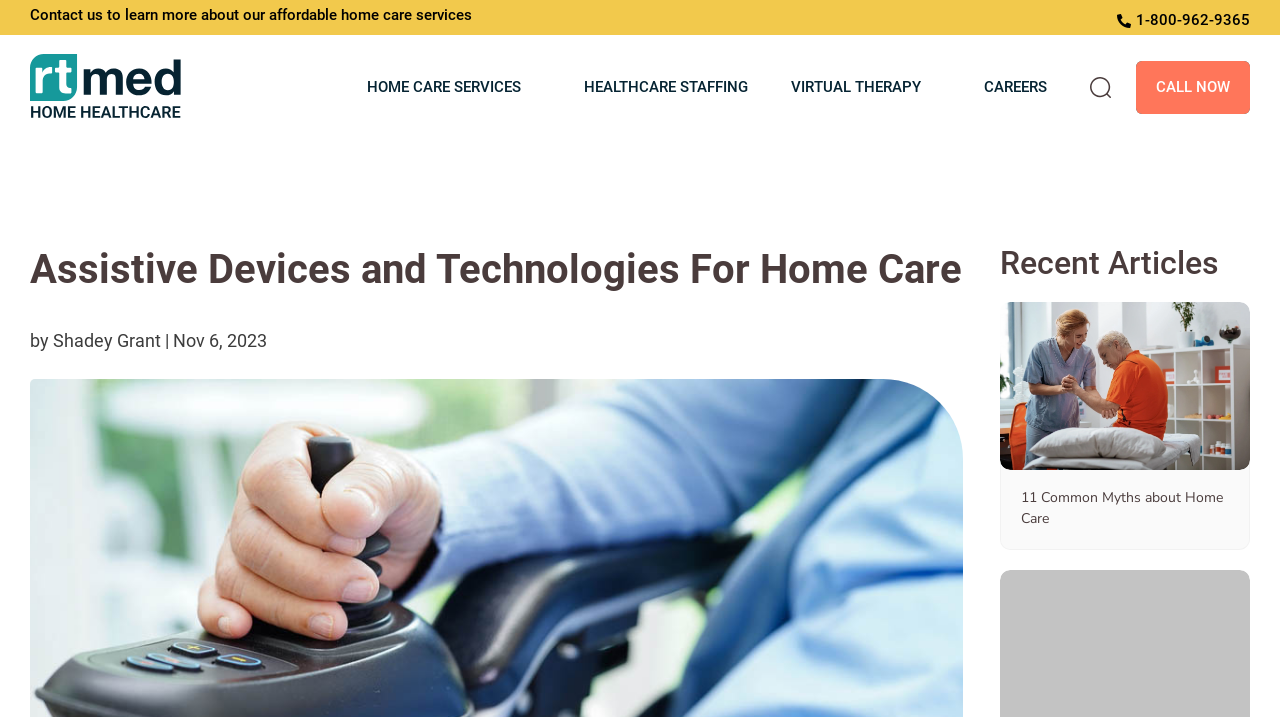What is the date of the recent article?
We need a detailed and meticulous answer to the question.

I found the date of the recent article by looking at the static text element with the text 'Nov 6, 2023' which is located below the heading 'Assistive Devices and Technologies For Home Care' and next to the author's name.